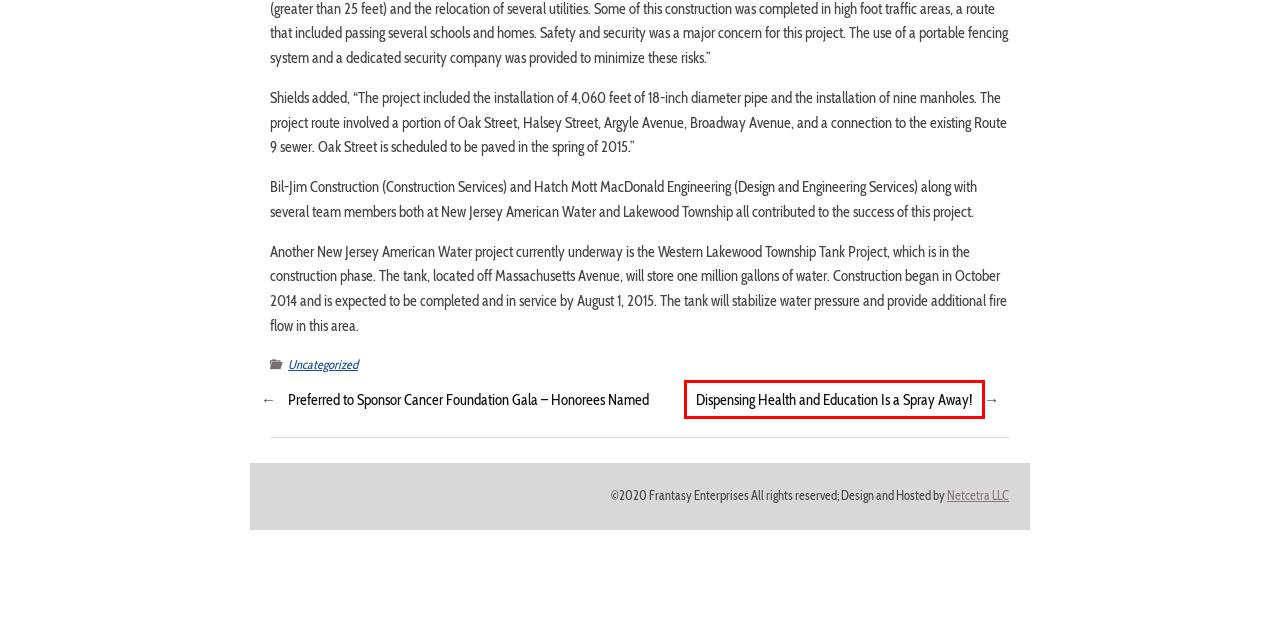Examine the screenshot of a webpage with a red bounding box around a UI element. Select the most accurate webpage description that corresponds to the new page after clicking the highlighted element. Here are the choices:
A. Testimonials - Frantasy Enterprises, LLC
B. Uncategorized Archives - Frantasy Enterprises, LLC
C. Blog Admin, Author at Frantasy Enterprises, LLC
D. Preferred to Sponsor Cancer Foundation Gala - Honorees Named - Frantasy Enterprises, LLC
E. Contact Us - Frantasy Enterprises, LLC
F. "Our Most Important News Is You."™ - Frantasy Enterprises, LLC
G. Dispensing Health and Education Is a Spray Away! - Frantasy Enterprises, LLC
H. Writing and Communication Services - Frantasy Enterprises, LLC

G